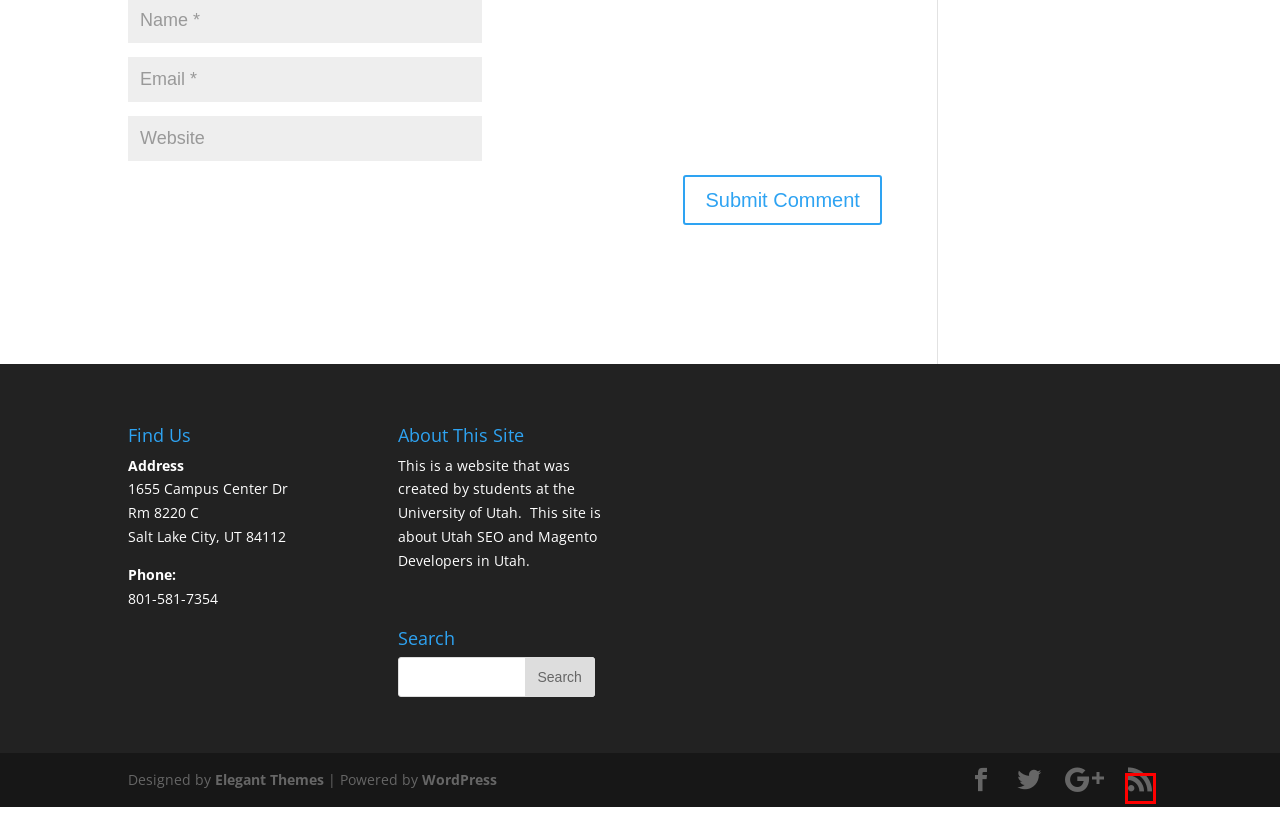Please examine the screenshot provided, which contains a red bounding box around a UI element. Select the webpage description that most accurately describes the new page displayed after clicking the highlighted element. Here are the candidates:
A. Uncategorized Archives - Utah SEO Class
B. Contact - Utah SEO Class
C. Utah SEO Class
D. Mindfulness Definition | What Is Mindfulness
E. The Most Popular WordPress Themes In The World
F. Blog Tool, Publishing Platform, and CMS – WordPress.org
G. About the Utah SEO Class. Marketing 6320 at the University of Utah
H. jwiseman, Author at Utah SEO Class

C